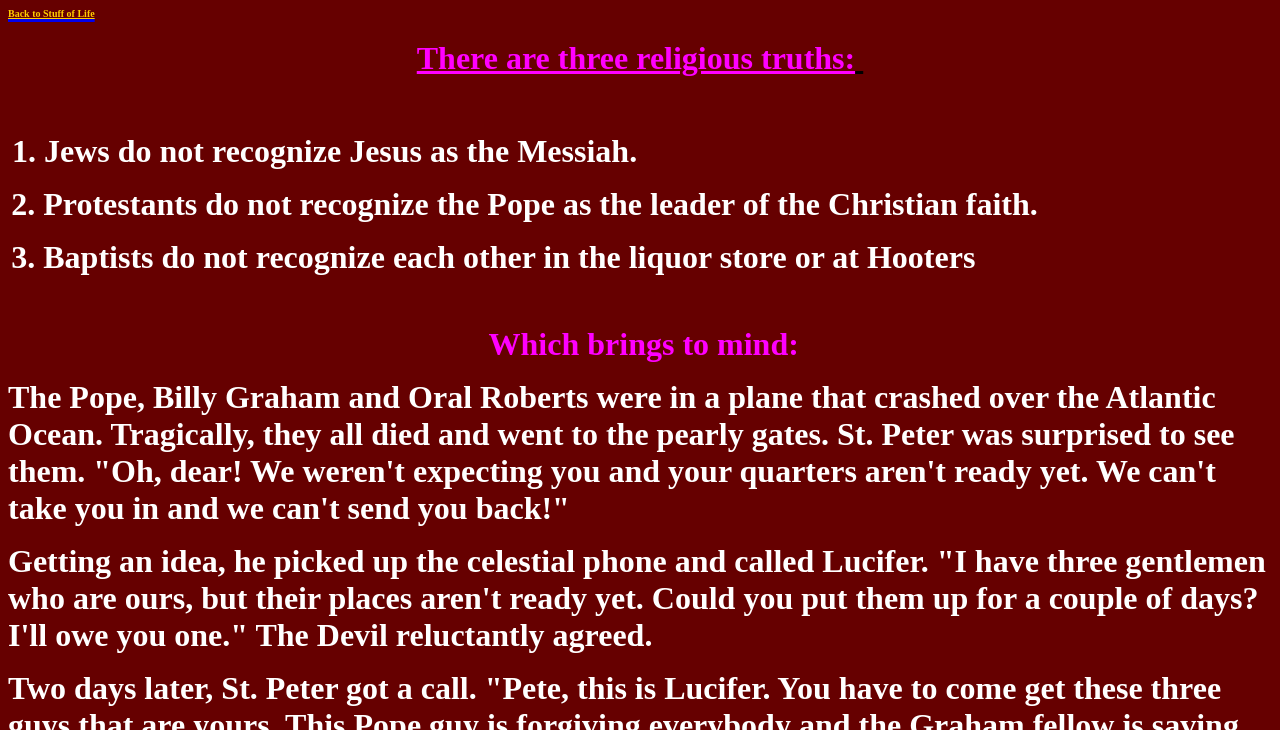How many gentlemen are sent to Lucifer?
Refer to the image and provide a concise answer in one word or phrase.

Three